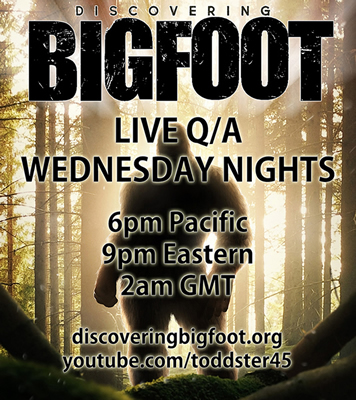Respond with a single word or phrase to the following question: What is the Pacific time for the live Q&A session?

6 PM